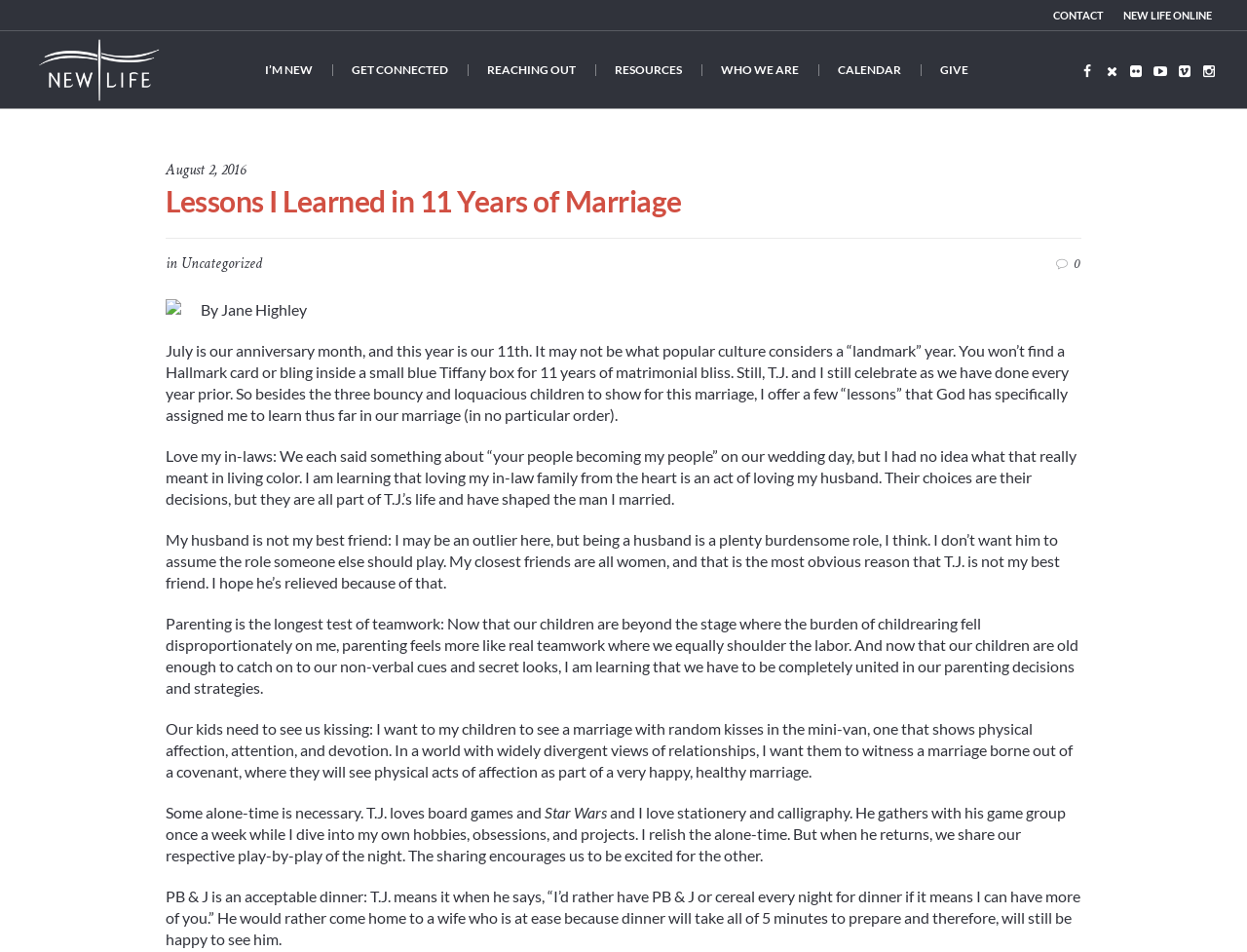Could you determine the bounding box coordinates of the clickable element to complete the instruction: "Click the 'NEW LIFE ONLINE' link"? Provide the coordinates as four float numbers between 0 and 1, i.e., [left, top, right, bottom].

[0.893, 0.0, 0.98, 0.032]